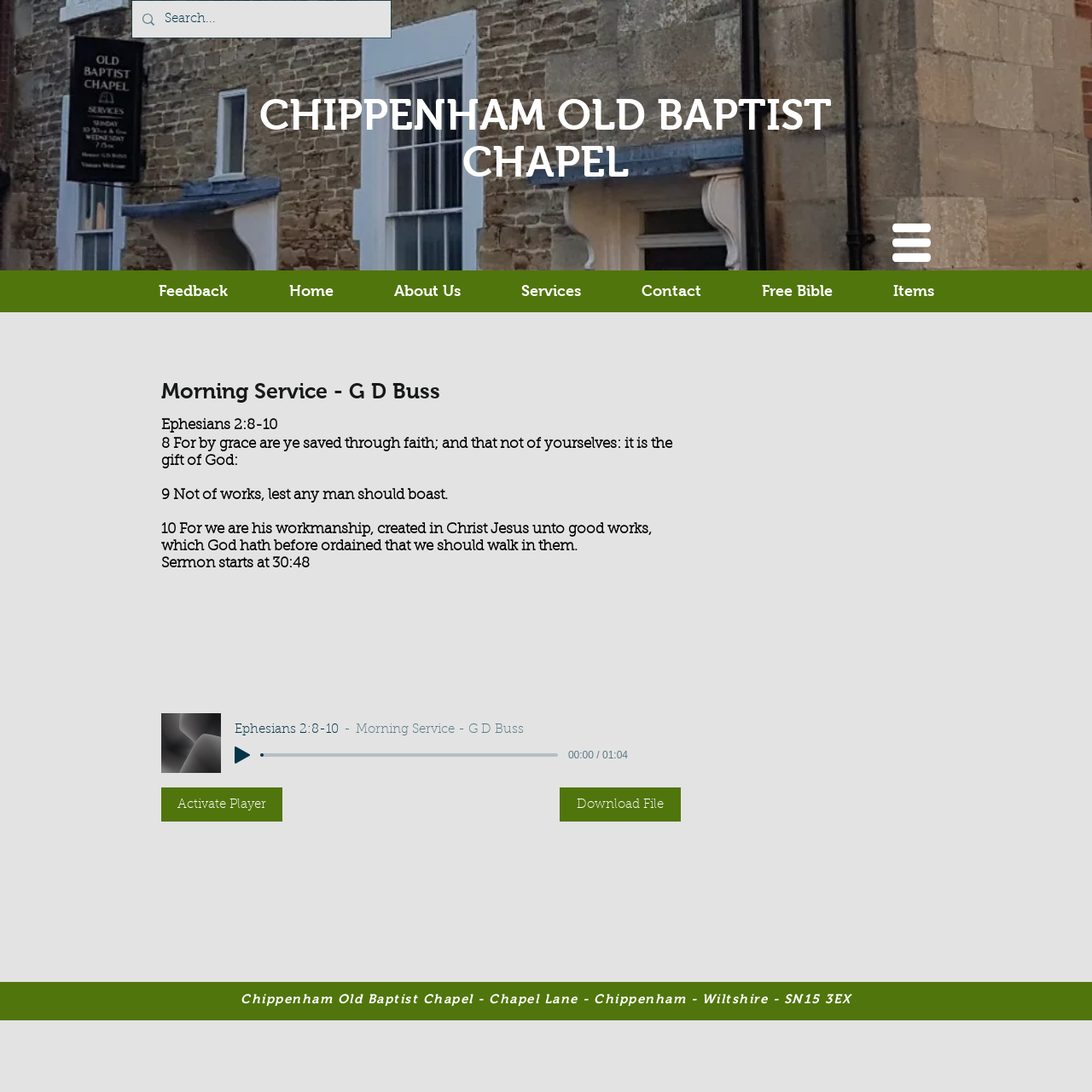Given the description: "aria-label="Search..." name="q" placeholder="Search..."", determine the bounding box coordinates of the UI element. The coordinates should be formatted as four float numbers between 0 and 1, [left, top, right, bottom].

[0.151, 0.001, 0.325, 0.034]